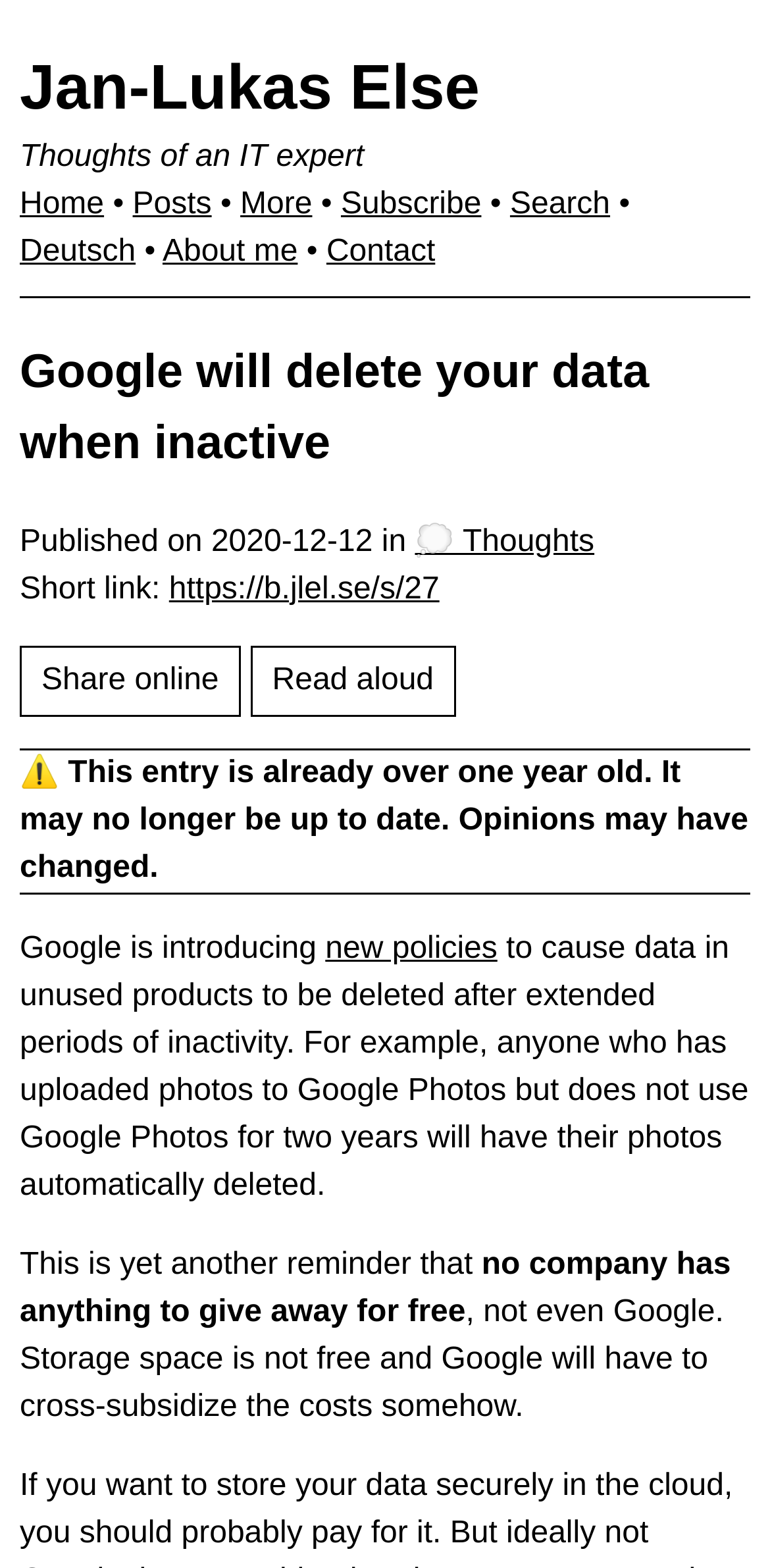Identify the bounding box coordinates of the region that needs to be clicked to carry out this instruction: "View Auto Services". Provide these coordinates as four float numbers ranging from 0 to 1, i.e., [left, top, right, bottom].

None